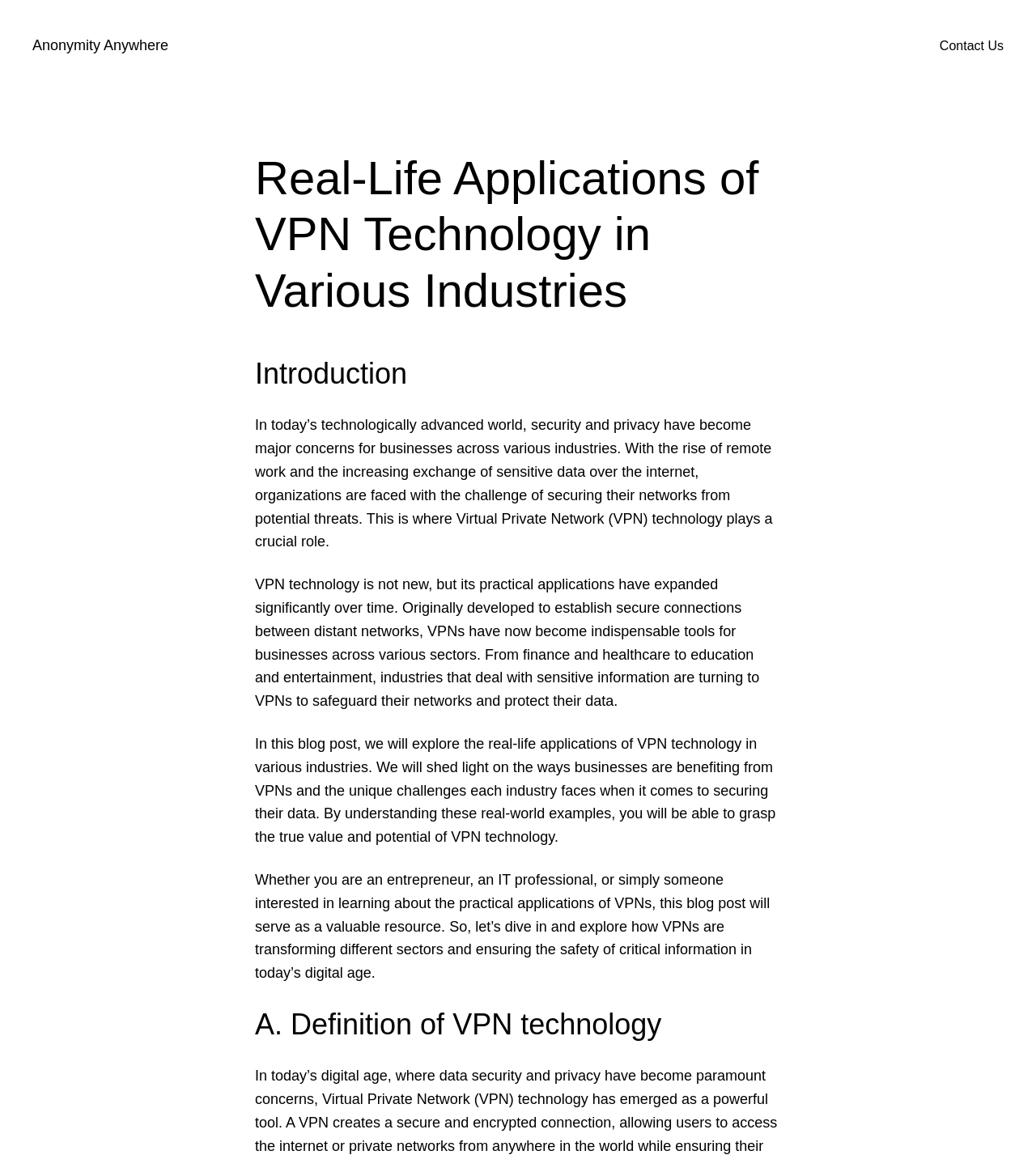Give the bounding box coordinates for the element described as: "Contact Us".

[0.907, 0.031, 0.969, 0.048]